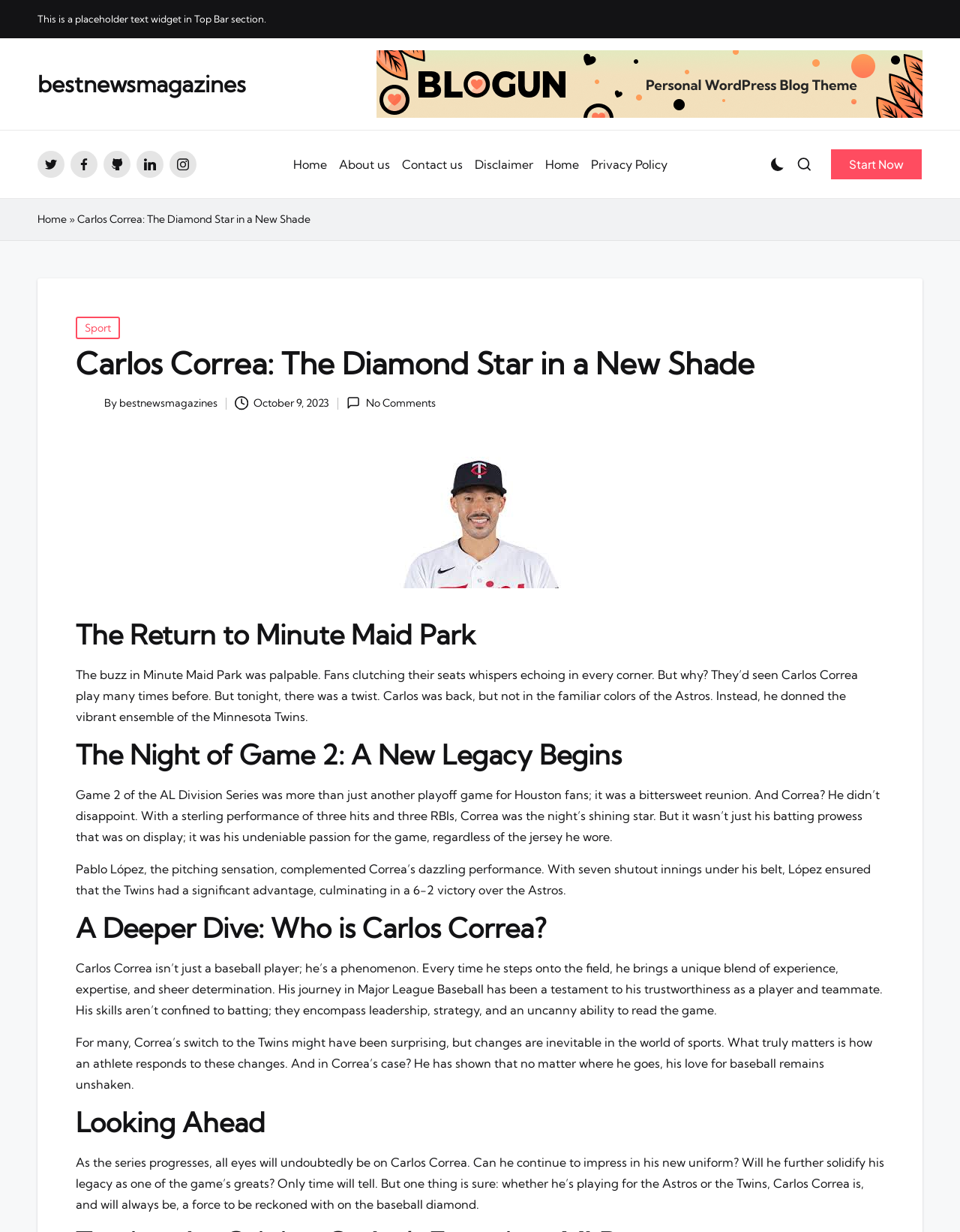Locate the bounding box coordinates of the element that should be clicked to execute the following instruction: "Click on the 'Home' link".

[0.039, 0.171, 0.07, 0.185]